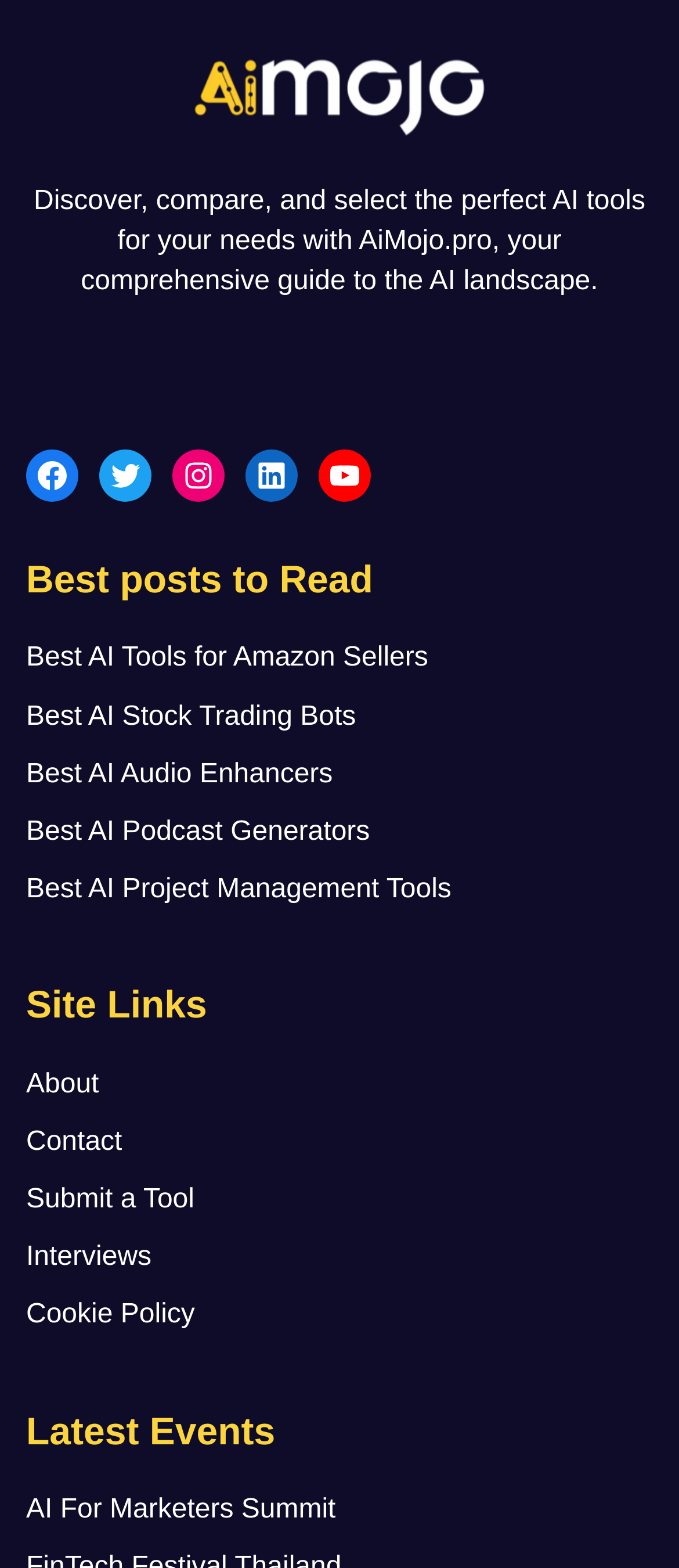Find the bounding box coordinates for the area that should be clicked to accomplish the instruction: "Discover AI tools".

[0.269, 0.052, 0.731, 0.071]